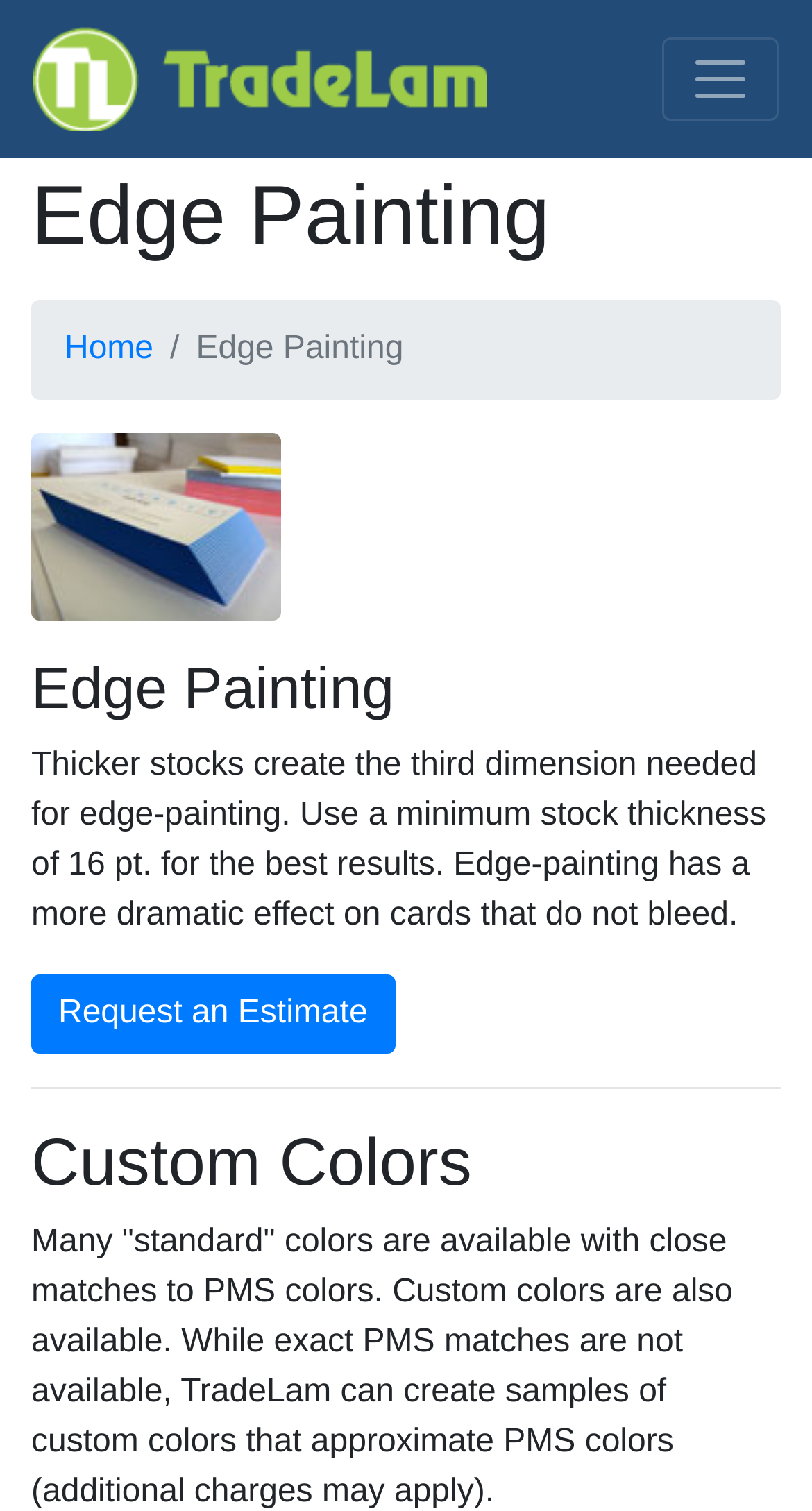Provide the bounding box coordinates of the HTML element this sentence describes: "alt="TradeLam"". The bounding box coordinates consist of four float numbers between 0 and 1, i.e., [left, top, right, bottom].

[0.041, 0.011, 0.626, 0.094]